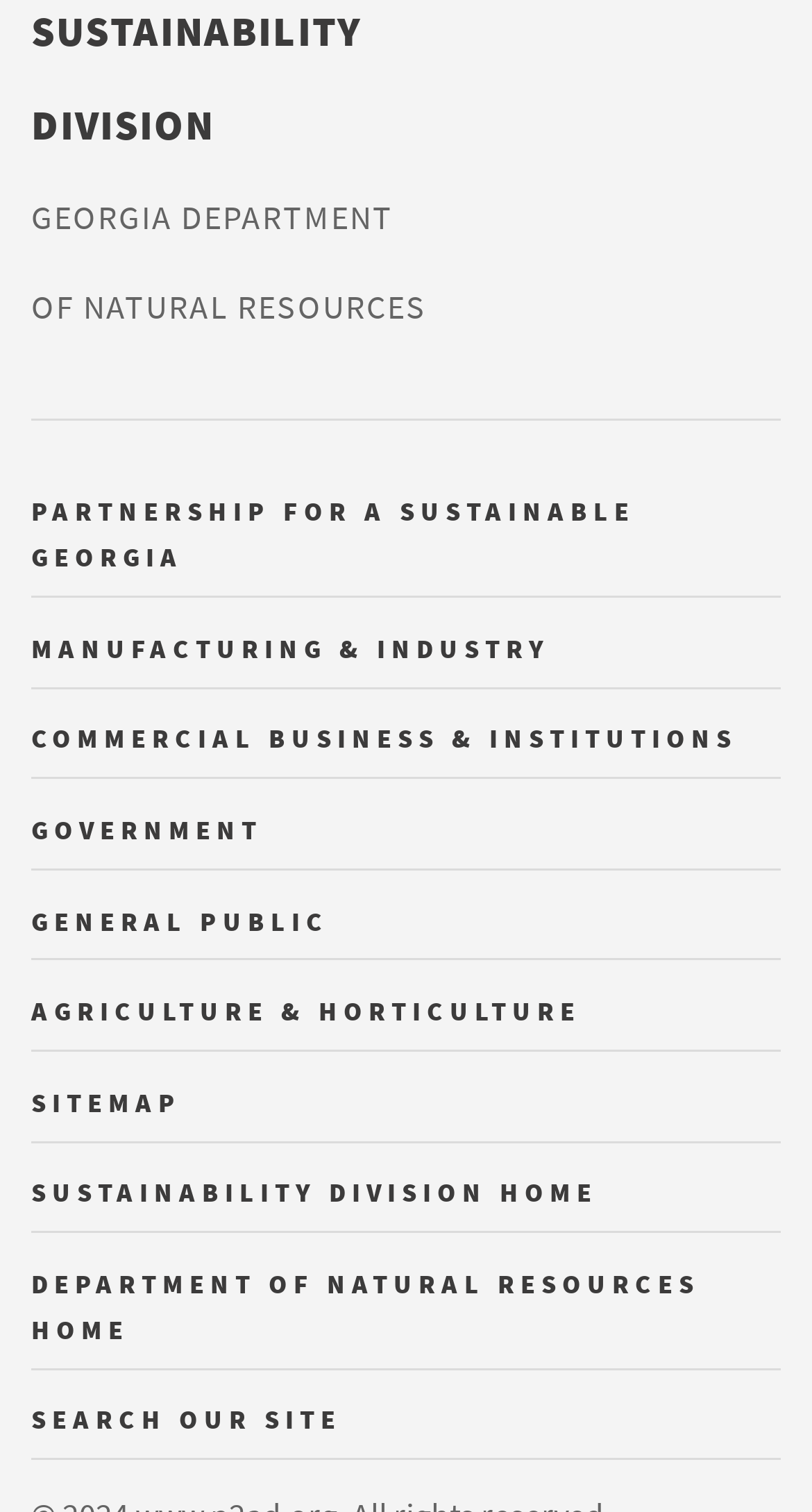What is the last link on the webpage?
Please use the image to provide a one-word or short phrase answer.

SEARCH OUR SITE